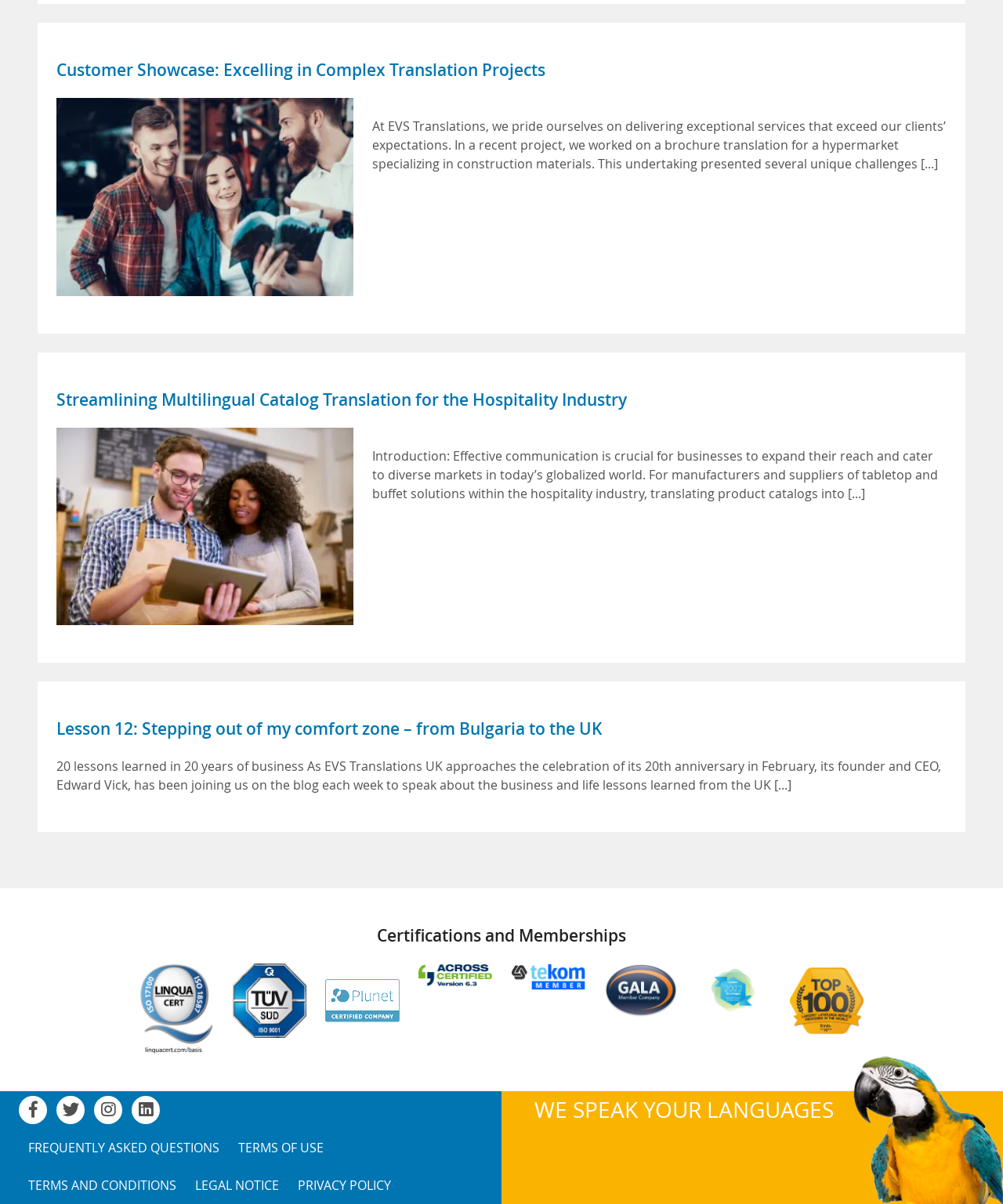Using the information in the image, give a detailed answer to the following question: What is the language-related phrase displayed prominently on the webpage?

The webpage displays the phrase 'WE SPEAK YOUR LANGUAGES' in a prominent location, indicating that the company emphasizes its language capabilities.